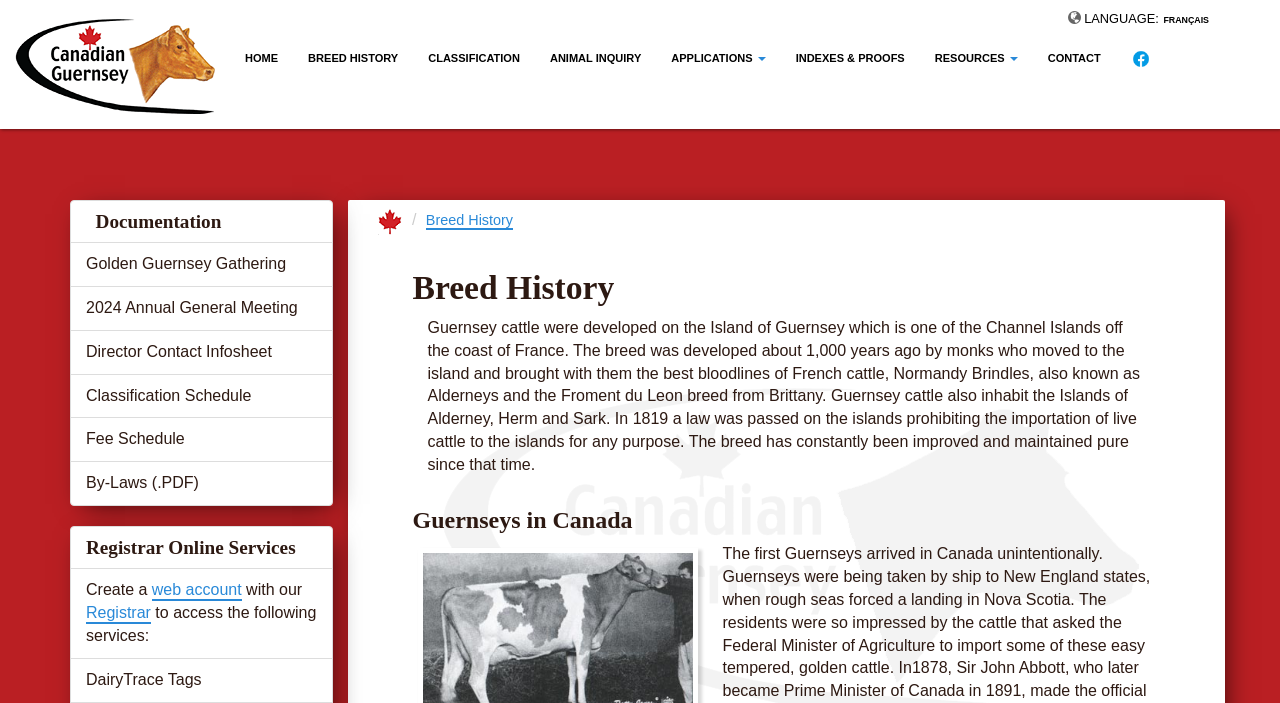Identify the bounding box coordinates of the area you need to click to perform the following instruction: "Click the LANGUAGE dropdown".

[0.844, 0.016, 0.908, 0.037]